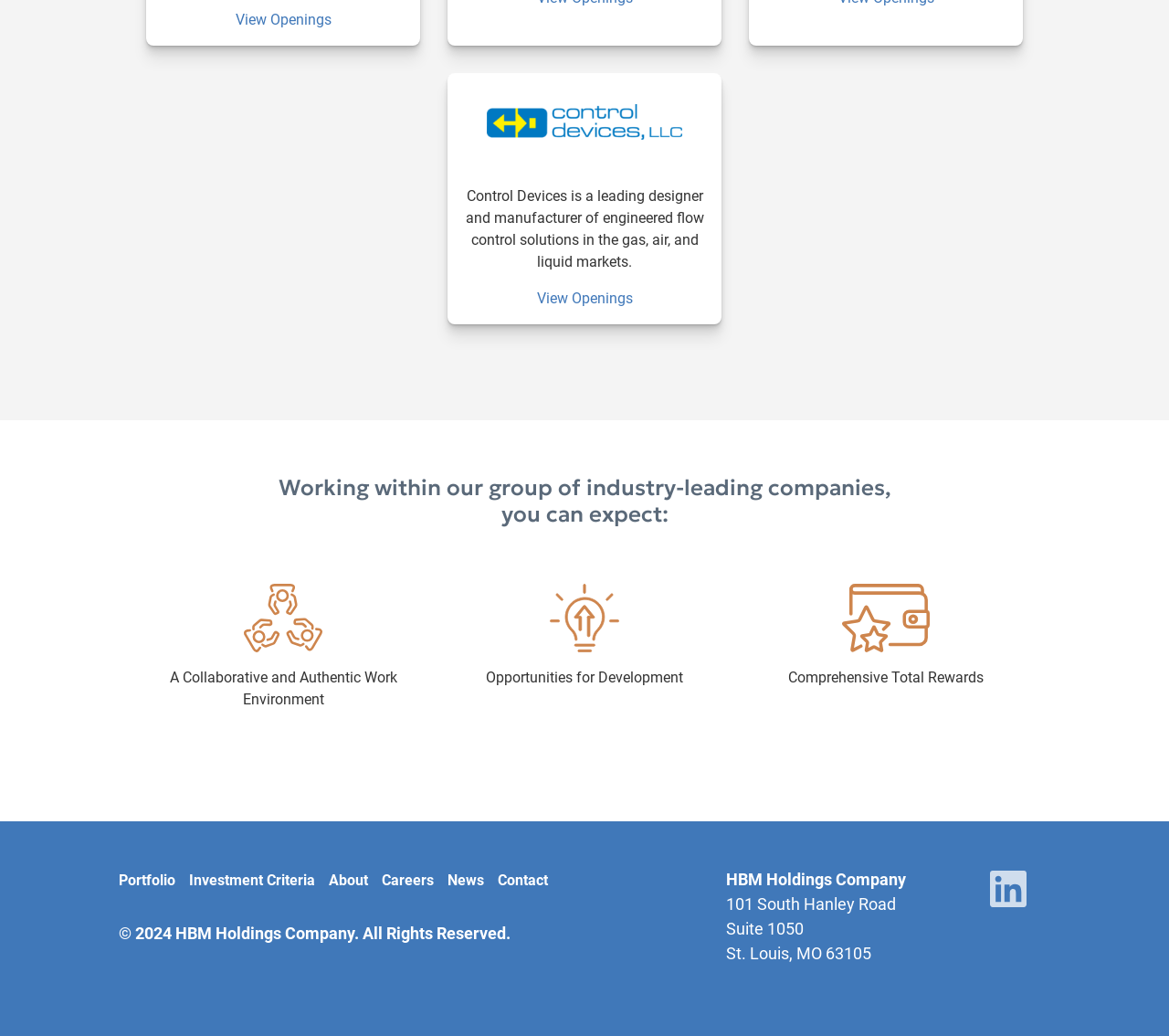Reply to the question with a single word or phrase:
How many links are present in the footer section of the webpage?

7